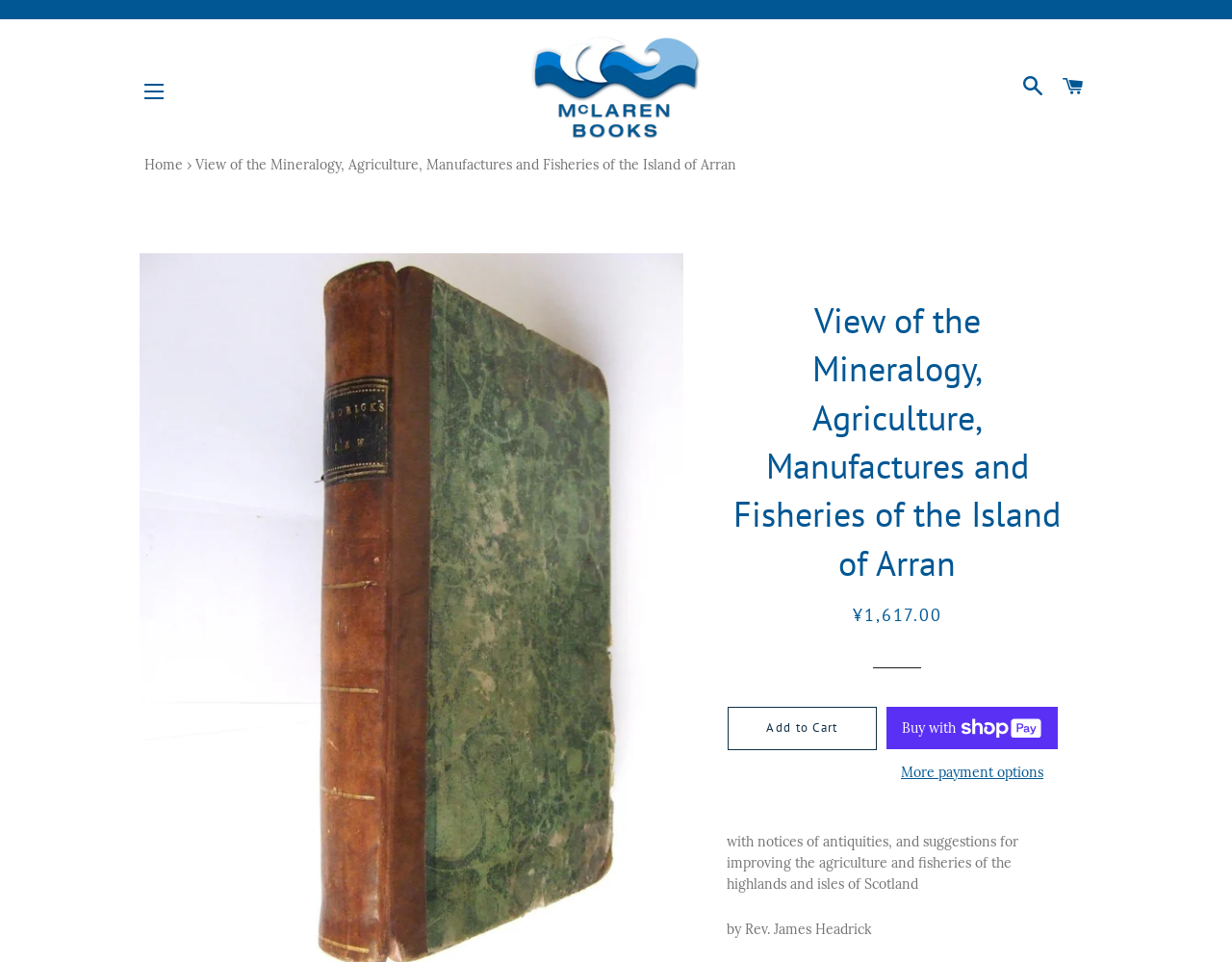Please respond to the question using a single word or phrase:
What is the publisher of the book?

McLaren Books